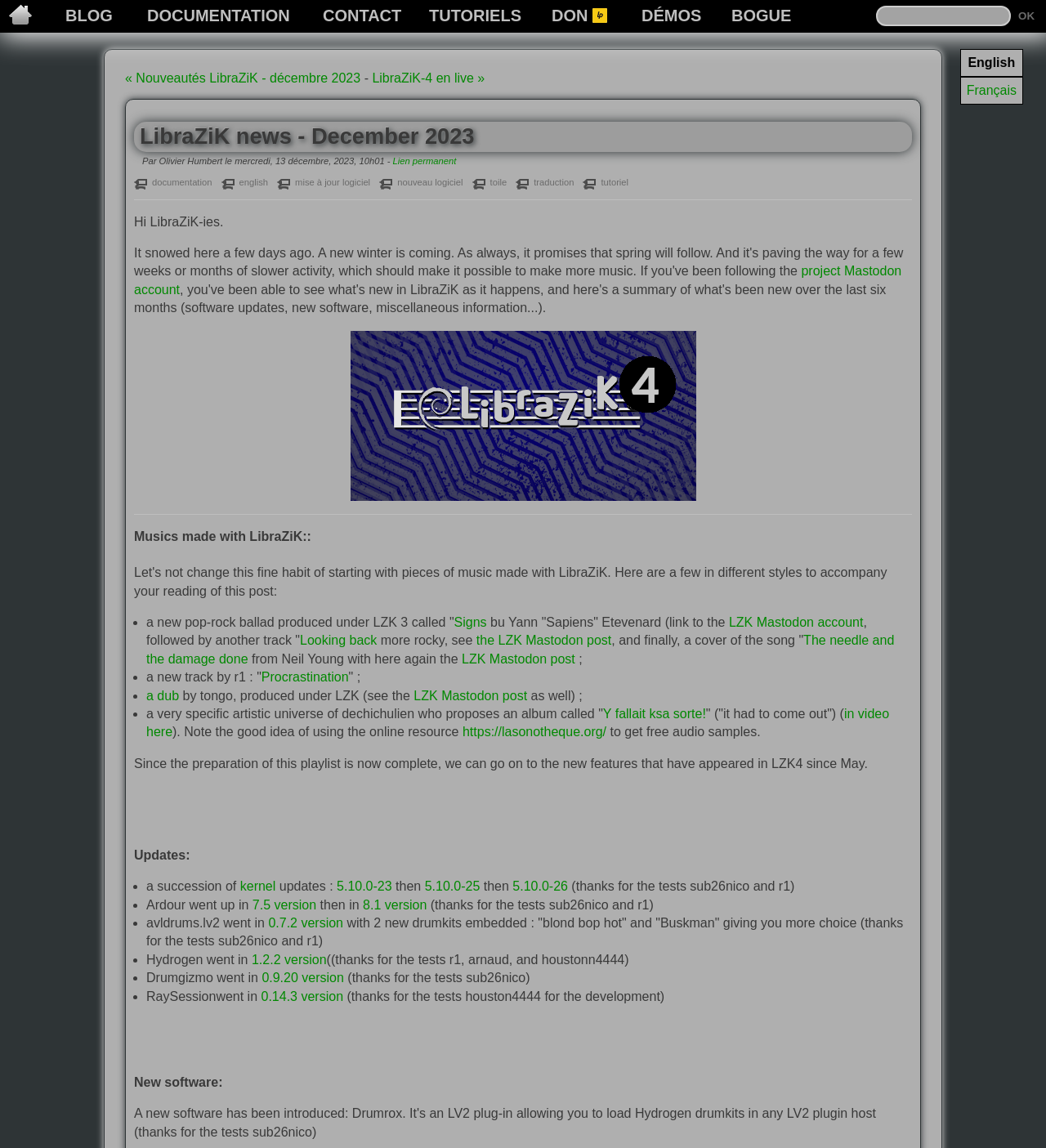What is the title of the blog post?
Provide a detailed and well-explained answer to the question.

The title of the blog post can be found in the heading element, which says 'LibraZiK news - December 2023'.